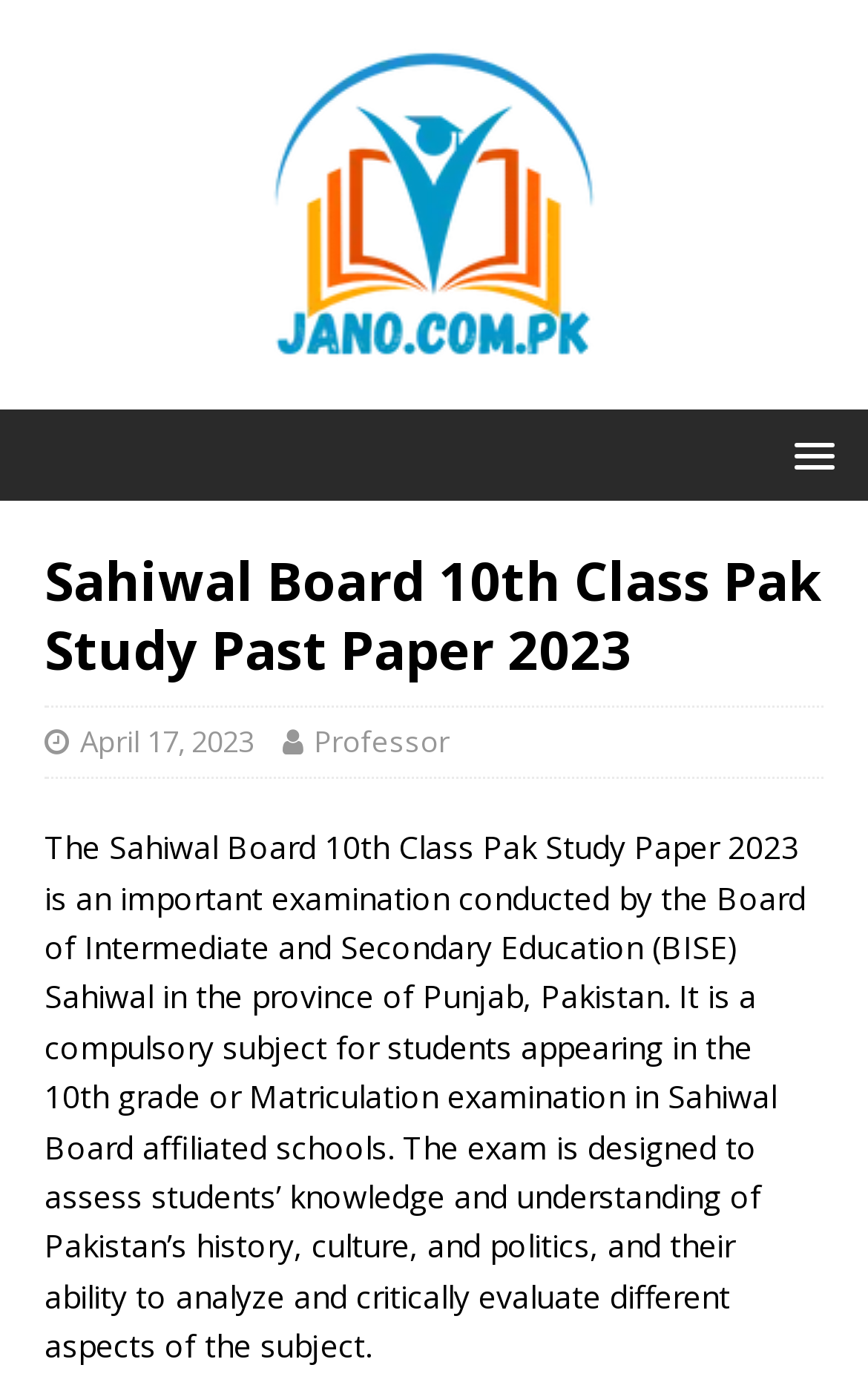Locate the bounding box of the UI element with the following description: "Professor".

[0.362, 0.521, 0.518, 0.55]